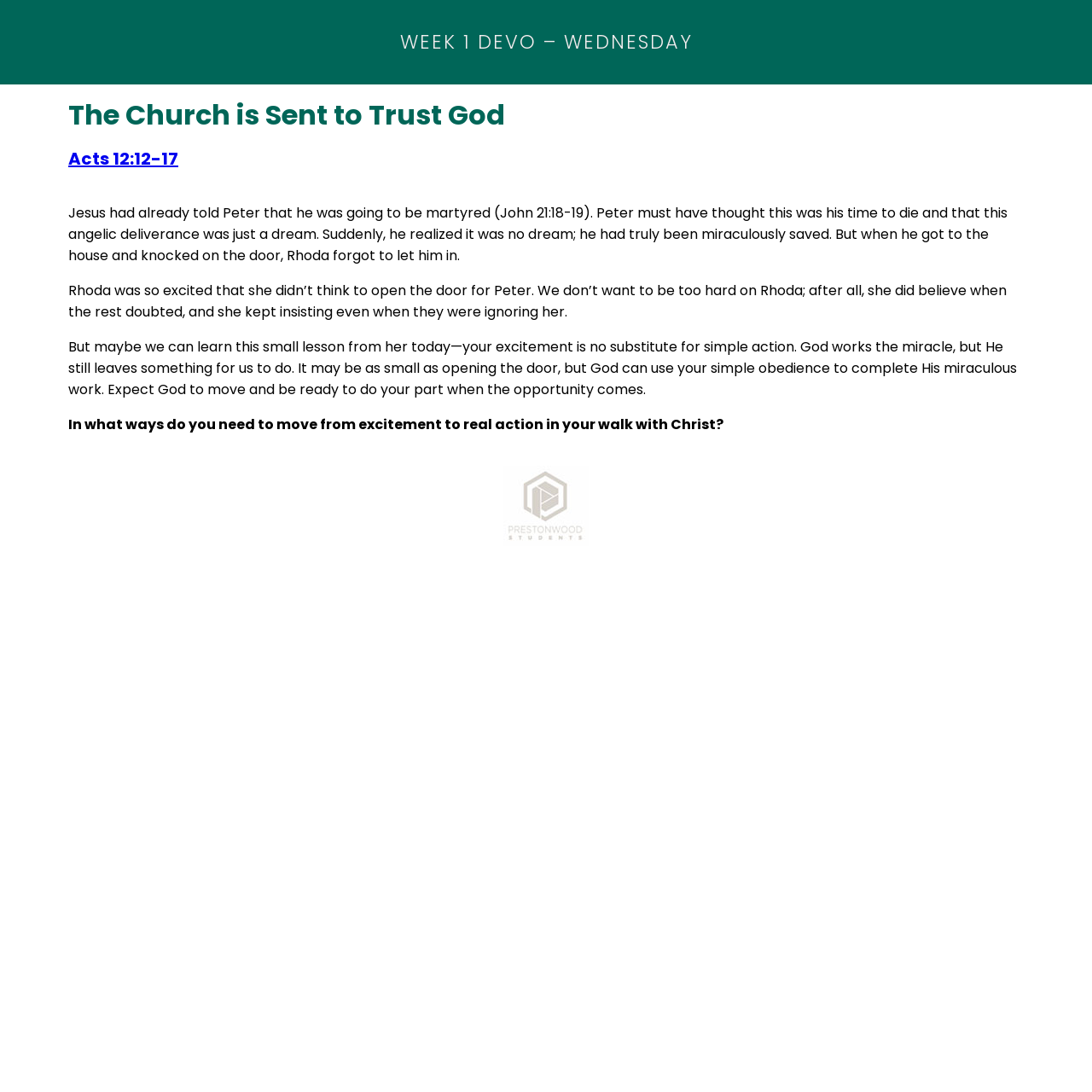What is the question asked at the end of the devotion?
Carefully examine the image and provide a detailed answer to the question.

I found the question asked at the end of the devotion by looking at the StaticText element with the text 'In what ways do you need to move from excitement to real action in your walk with Christ?' which is located at the coordinates [0.062, 0.38, 0.662, 0.397].